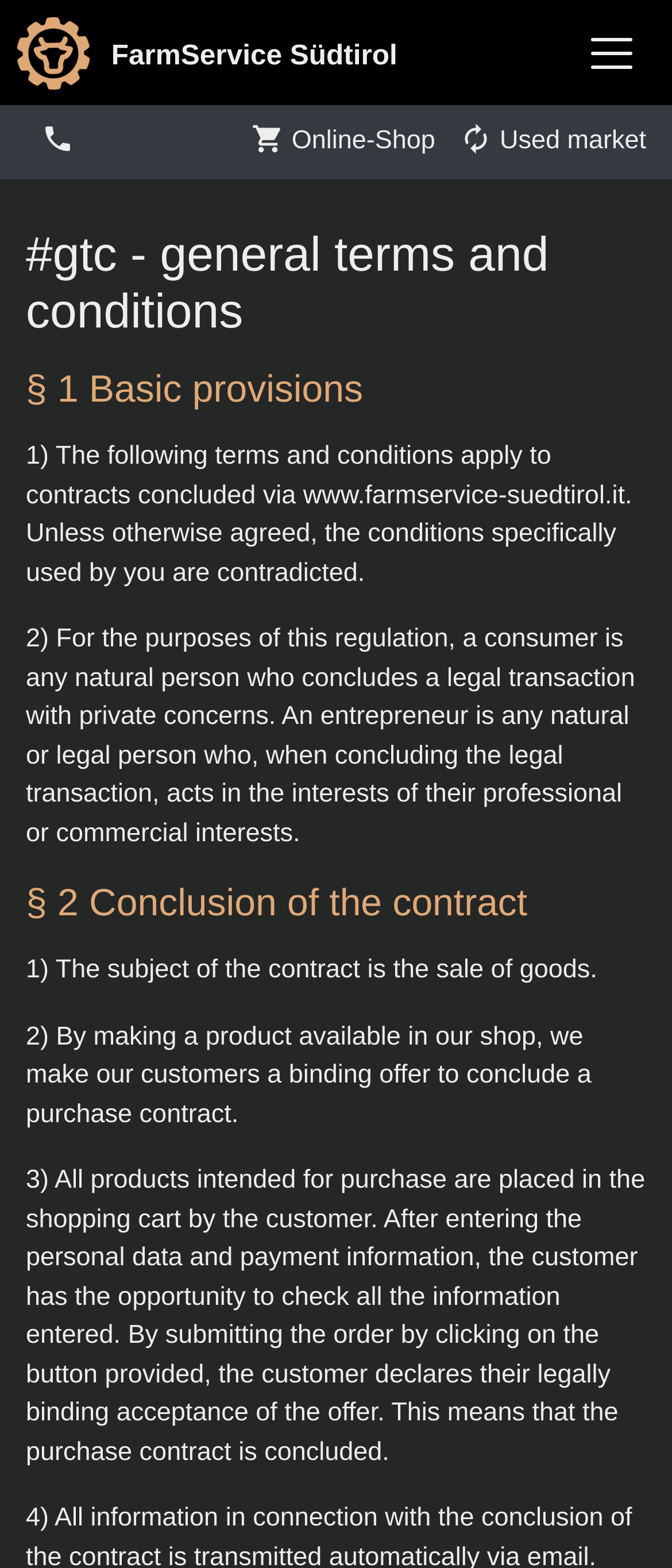Using the description "alt="Federal Reserve Education logo"", locate and provide the bounding box of the UI element.

None